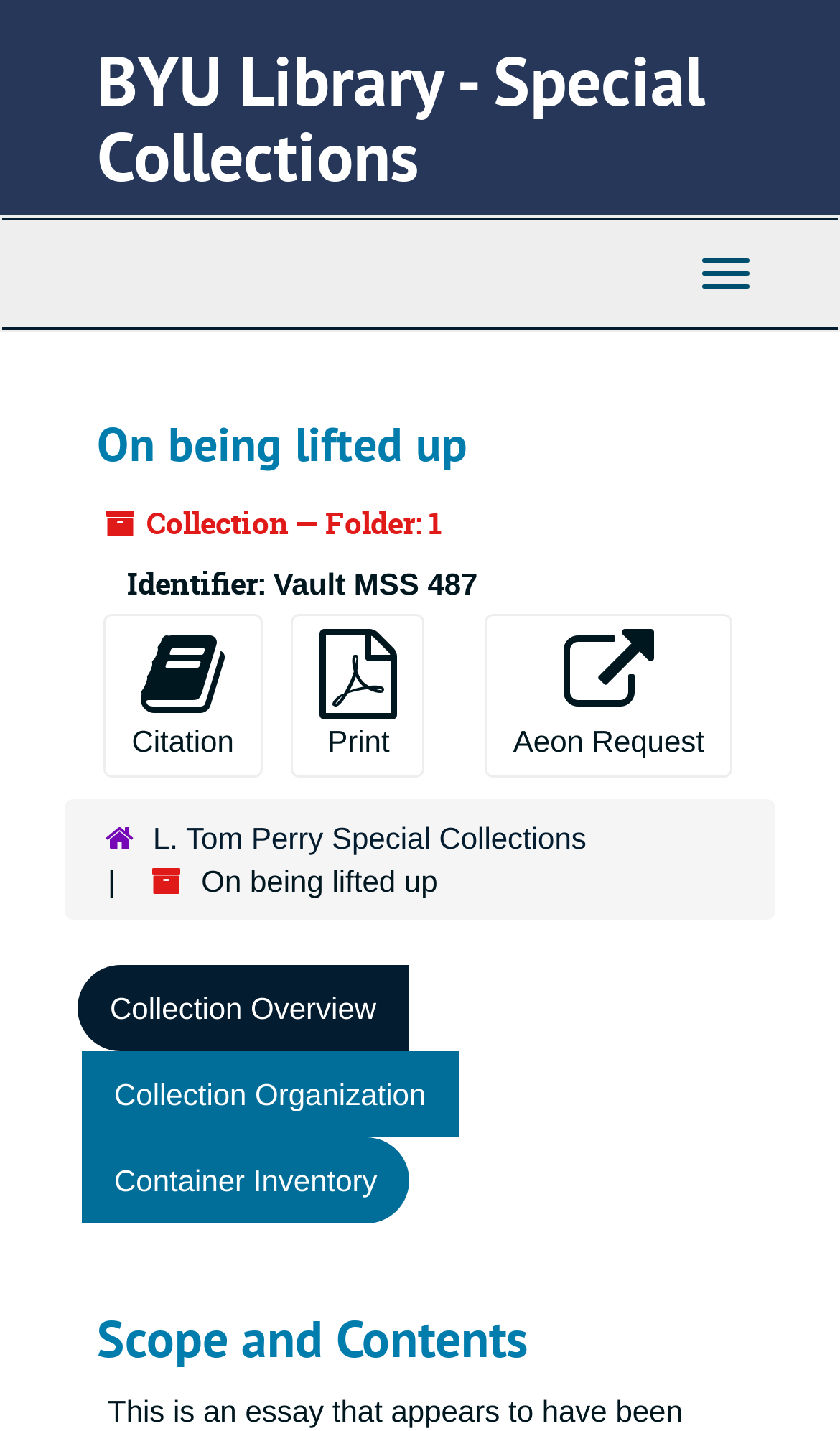Please determine the bounding box coordinates for the UI element described here. Use the format (top-left x, top-left y, bottom-right x, bottom-right y) with values bounded between 0 and 1: Citation

[0.123, 0.428, 0.312, 0.543]